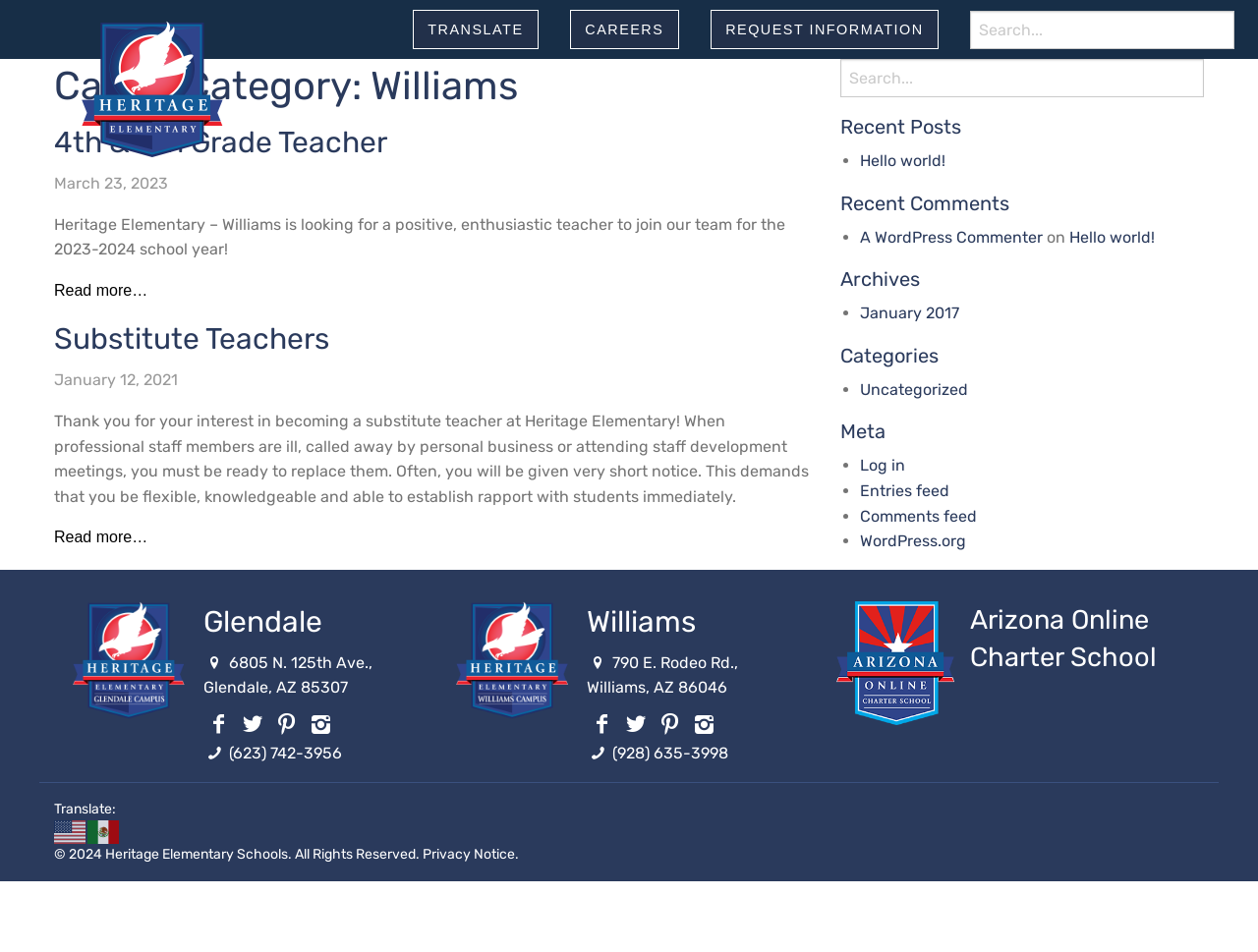Elaborate on the different components and information displayed on the webpage.

The webpage is titled "Williams Archives - Heritage Elementary Schools" and appears to be a career portal for the school. At the top, there are three buttons: "TRANSLATE", "CAREERS", and "REQUEST INFORMATION", aligned horizontally. To the right of these buttons, there is a search bar.

Below the top section, there is a main content area divided into two columns. The left column contains a header with the title "Career Category: Williams" and two articles. The first article has a heading "4th & 5th Grade Teacher" and includes a link to the job posting, a date "March 23, 2023", and a brief job description. The second article has a heading "Substitute Teachers" and includes a link to the job posting, a date "January 12, 2021", and a detailed job description.

The right column contains a complementary section with a search bar at the top, followed by several headings and links. The headings include "Recent Posts", "Recent Comments", "Archives", "Categories", and "Meta". Each heading is followed by a list of links, including "Hello world!", "A WordPress Commenter", "January 2017", "Uncategorized", "Log in", "Entries feed", "Comments feed", and "WordPress.org".

At the bottom of the page, there is a footer section with contact information for two campuses: Glendale and Williams. Each campus has an image, address, and phone number, as well as links to social media platforms. There is also a copyright notice and a link to a "Privacy Notice" at the very bottom of the page.